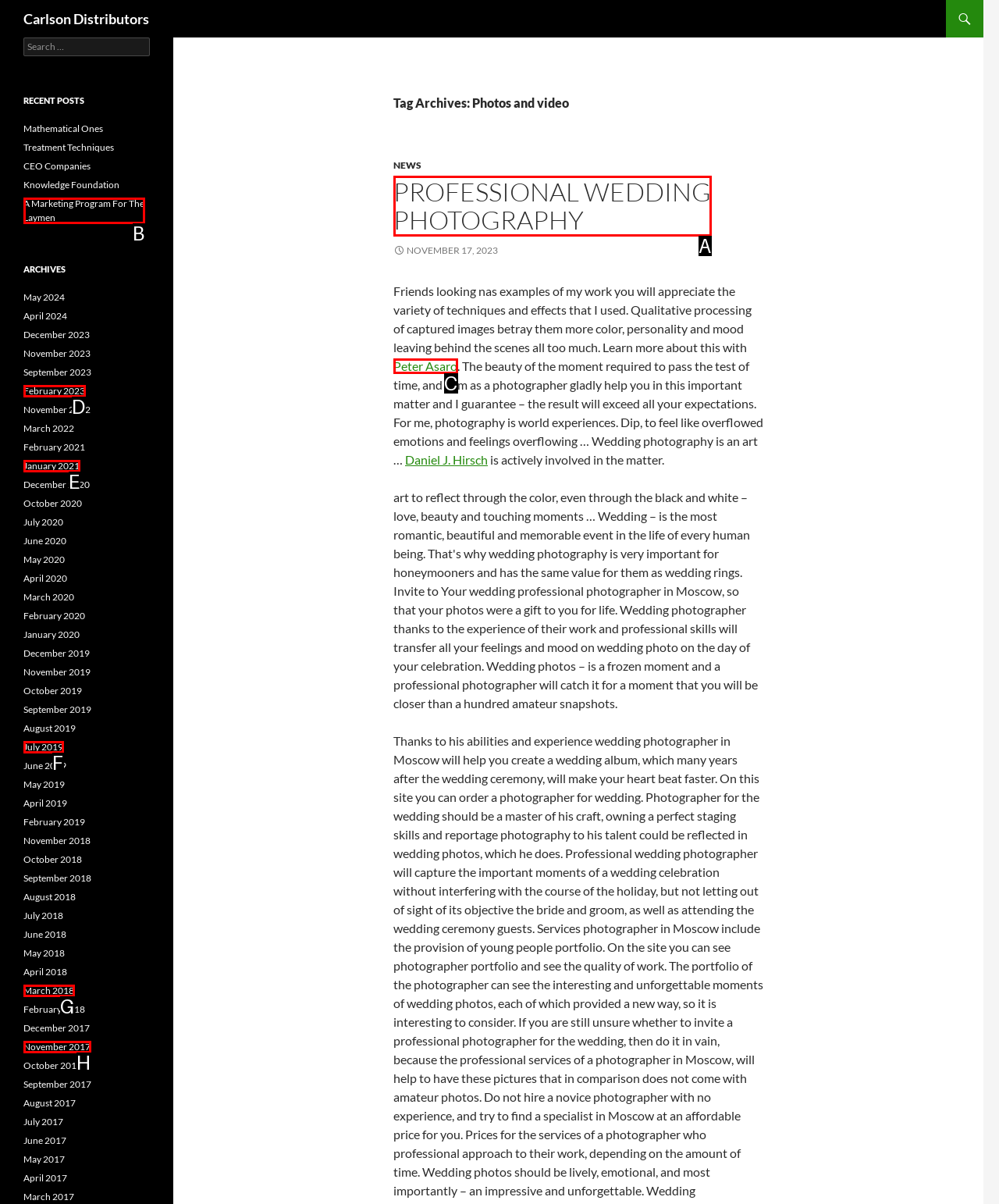Select the proper HTML element to perform the given task: Read about PROFESSIONAL WEDDING PHOTOGRAPHY Answer with the corresponding letter from the provided choices.

A